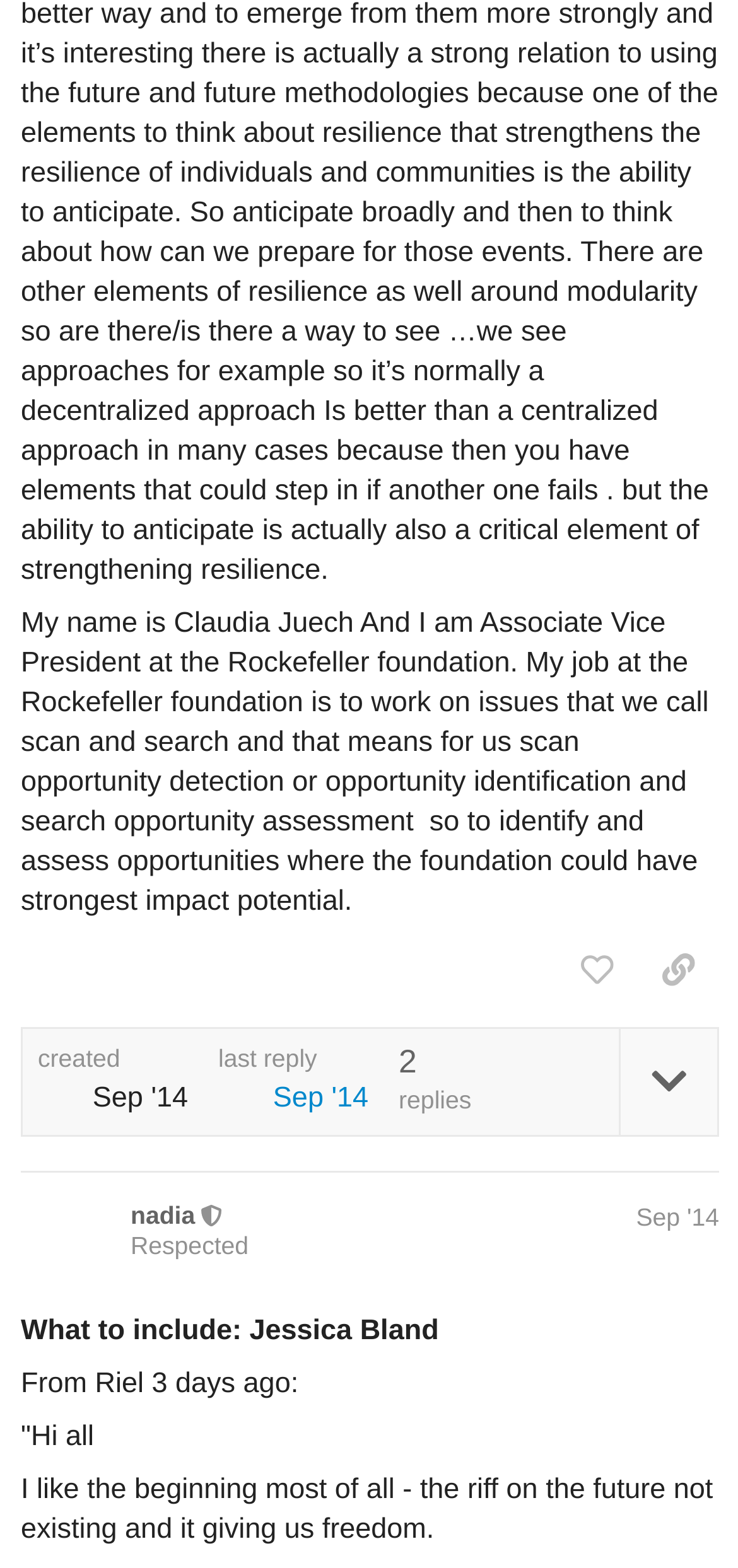Locate the bounding box coordinates of the area that needs to be clicked to fulfill the following instruction: "view nadia's profile". The coordinates should be in the format of four float numbers between 0 and 1, namely [left, top, right, bottom].

[0.177, 0.766, 0.264, 0.785]